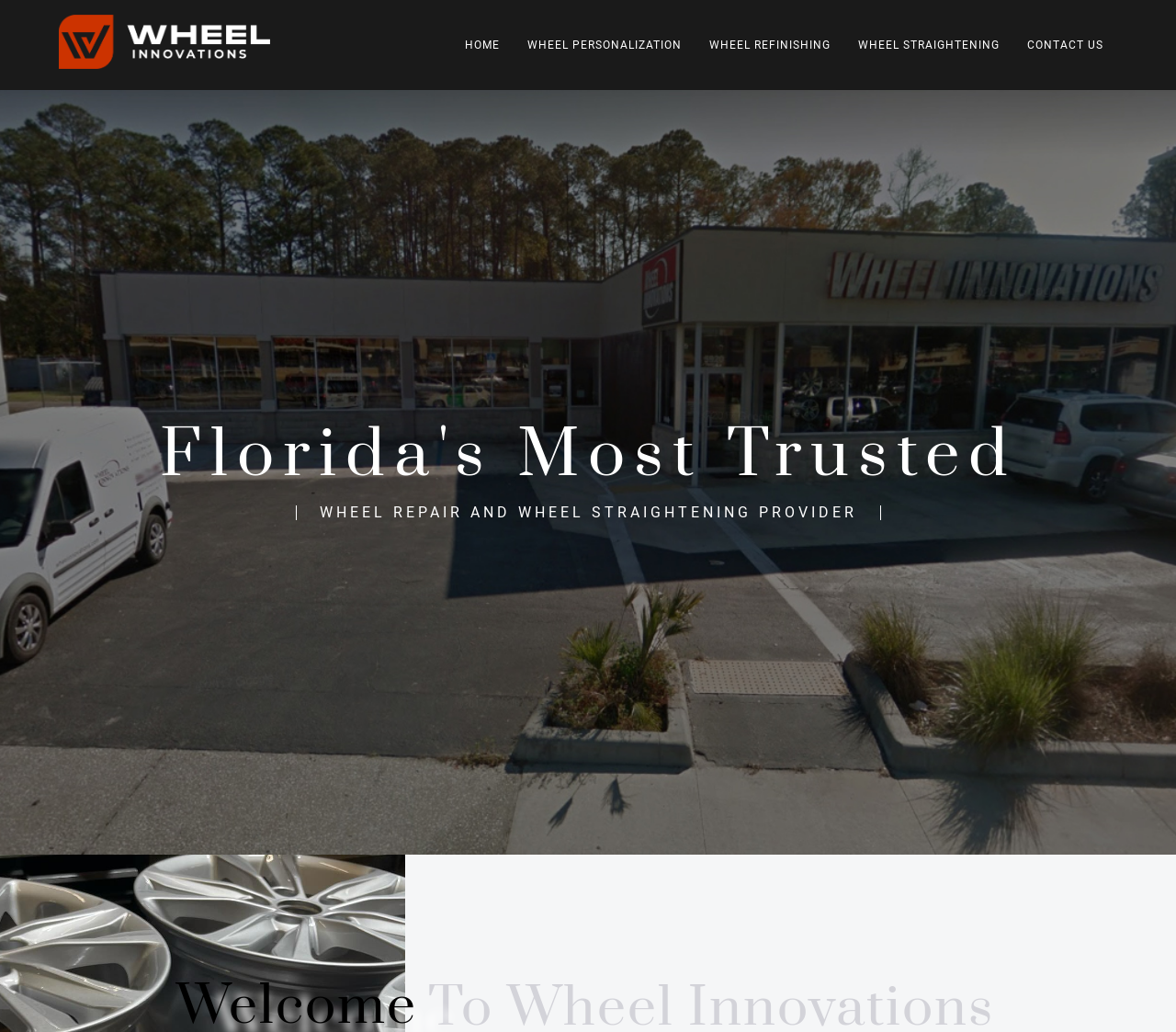Create a detailed summary of the webpage's content and design.

The webpage is titled "Nerds By Night – WordPress // Shopify // CrateJoy" and appears to be a business website. At the top left corner, there is a logo image and a link with the text "Nerds By Night". 

Below the logo, there is a navigation menu with five links: "HOME", "WHEEL PERSONALIZATION", "WHEEL REFINISHING", "WHEEL STRAIGHTENING", and "CONTACT US", which are aligned horizontally and evenly spaced across the top of the page.

Further down the page, there are two headings. The first heading, "Florida's Most Trusted", spans the full width of the page. The second heading, "WHEEL REPAIR AND WHEEL STRAIGHTENING PROVIDER", is positioned below the first heading and is centered on the page.